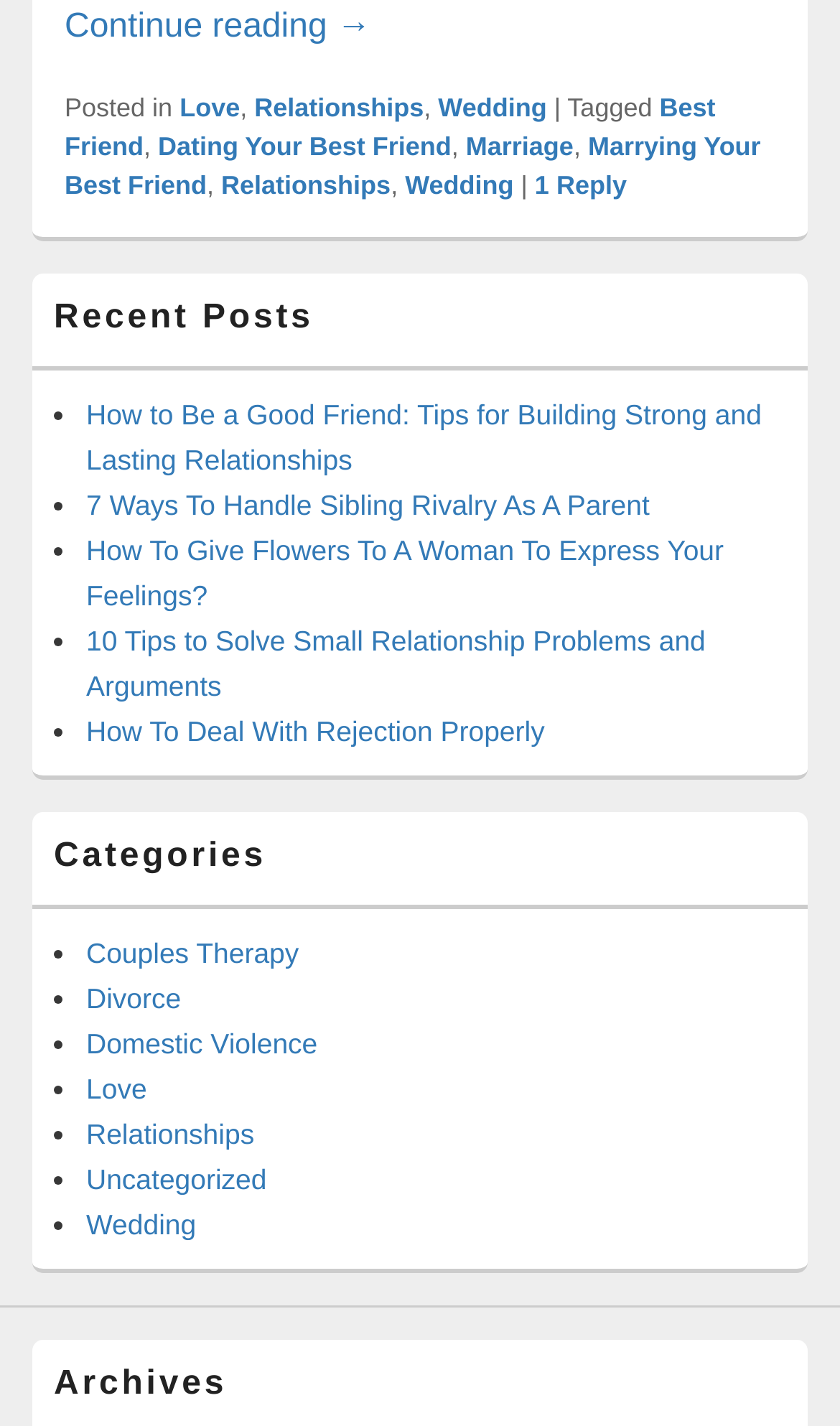What is the last category listed in the sidebar?
Please give a detailed and elaborate answer to the question.

The last list marker ('•') in the categories section is followed by a link with the title 'Wedding', indicating that it is the last category listed.